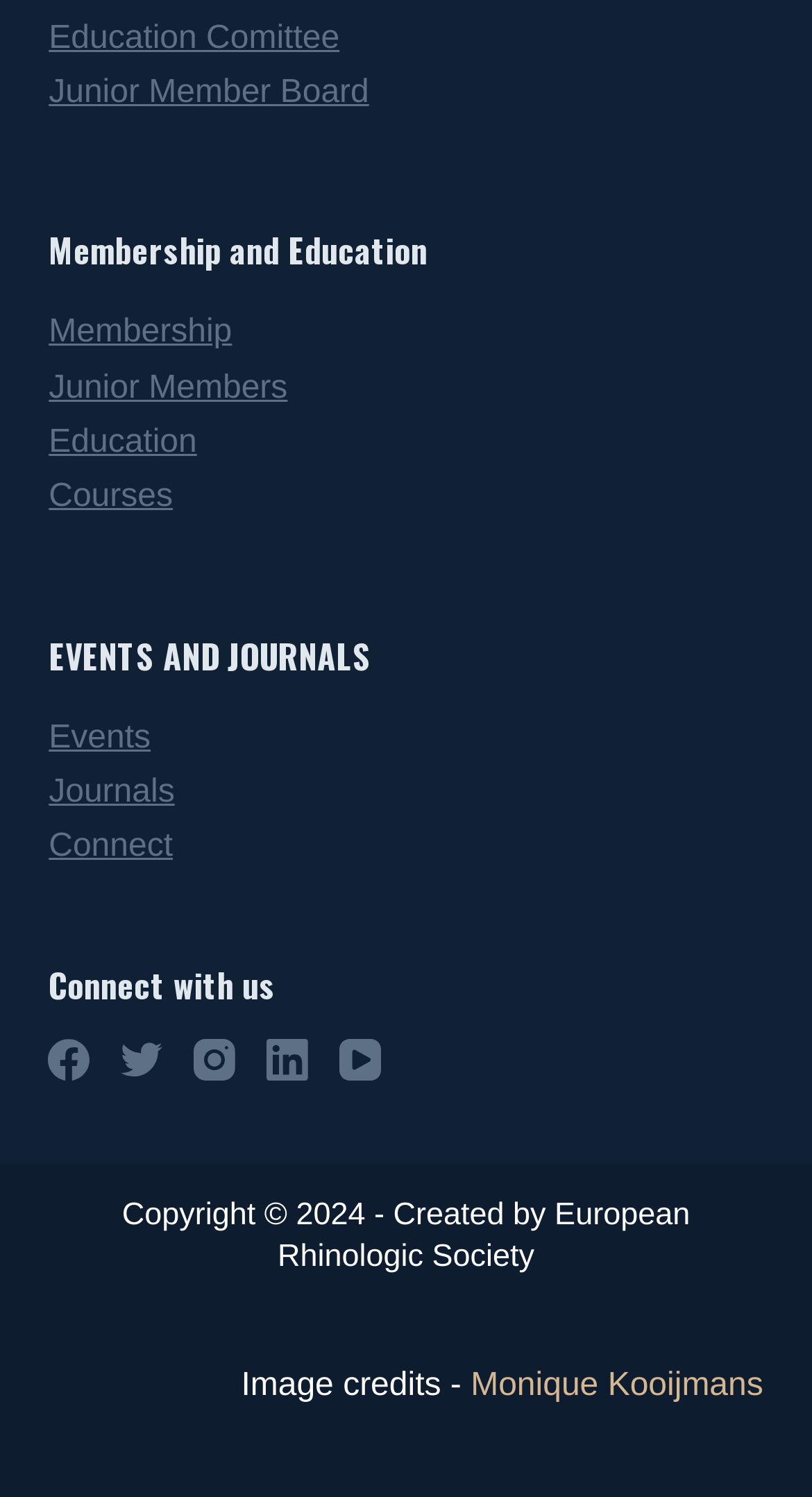Use one word or a short phrase to answer the question provided: 
What is the heading above the 'Events' link?

EVENTS AND JOURNALS